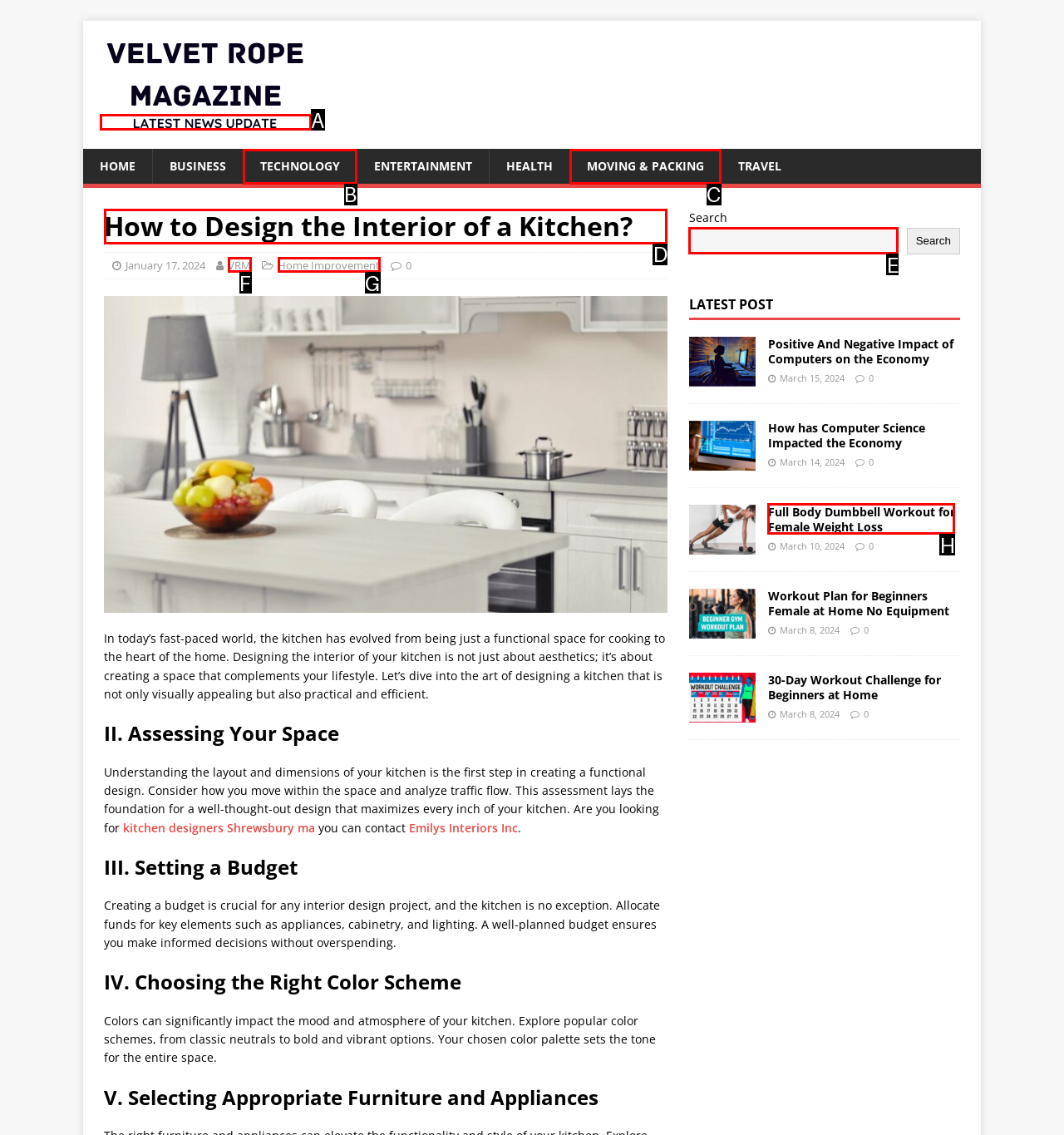Indicate which red-bounded element should be clicked to perform the task: Explore 'Storage Rack' Answer with the letter of the correct option.

None